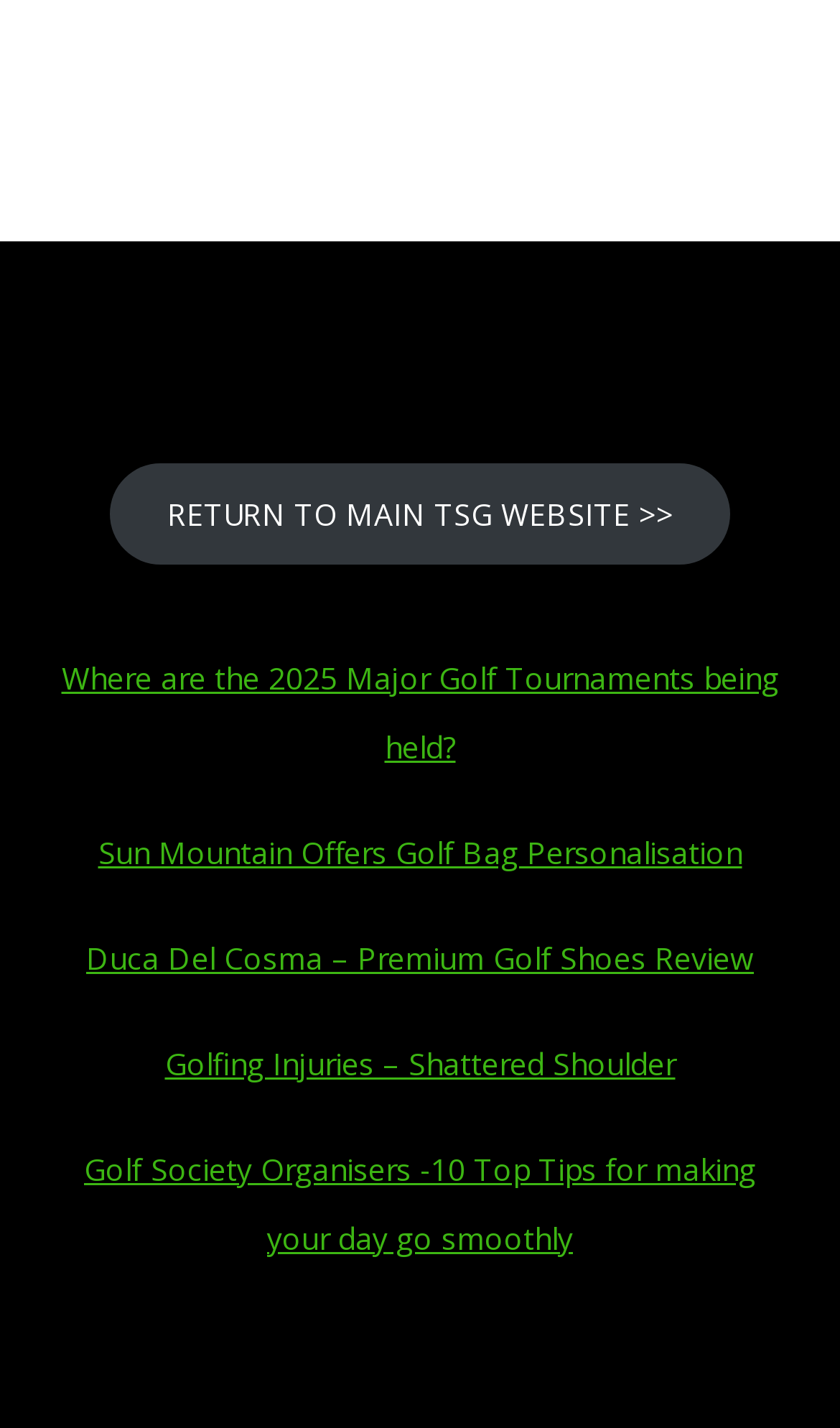Using the provided description: "Golfing Injuries – Shattered Shoulder", find the bounding box coordinates of the corresponding UI element. The output should be four float numbers between 0 and 1, in the format [left, top, right, bottom].

[0.196, 0.73, 0.804, 0.759]